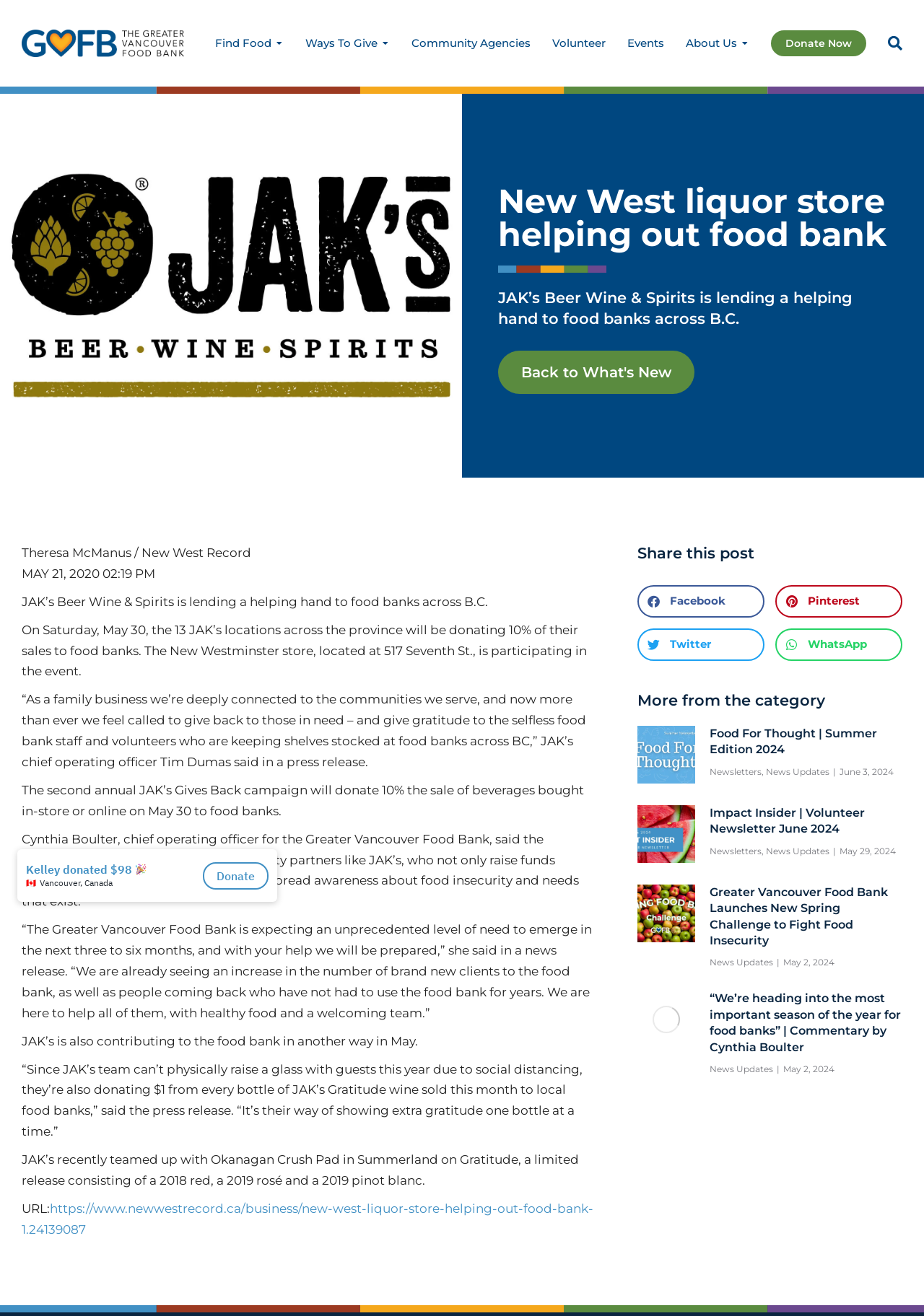How much of their sales will JAK’s donate to food banks on May 30?
Answer the question with as much detail as you can, using the image as a reference.

According to the article, 'The second annual JAK’s Gives Back campaign will donate 10% the sale of beverages bought in-store or online on May 30 to food banks.'